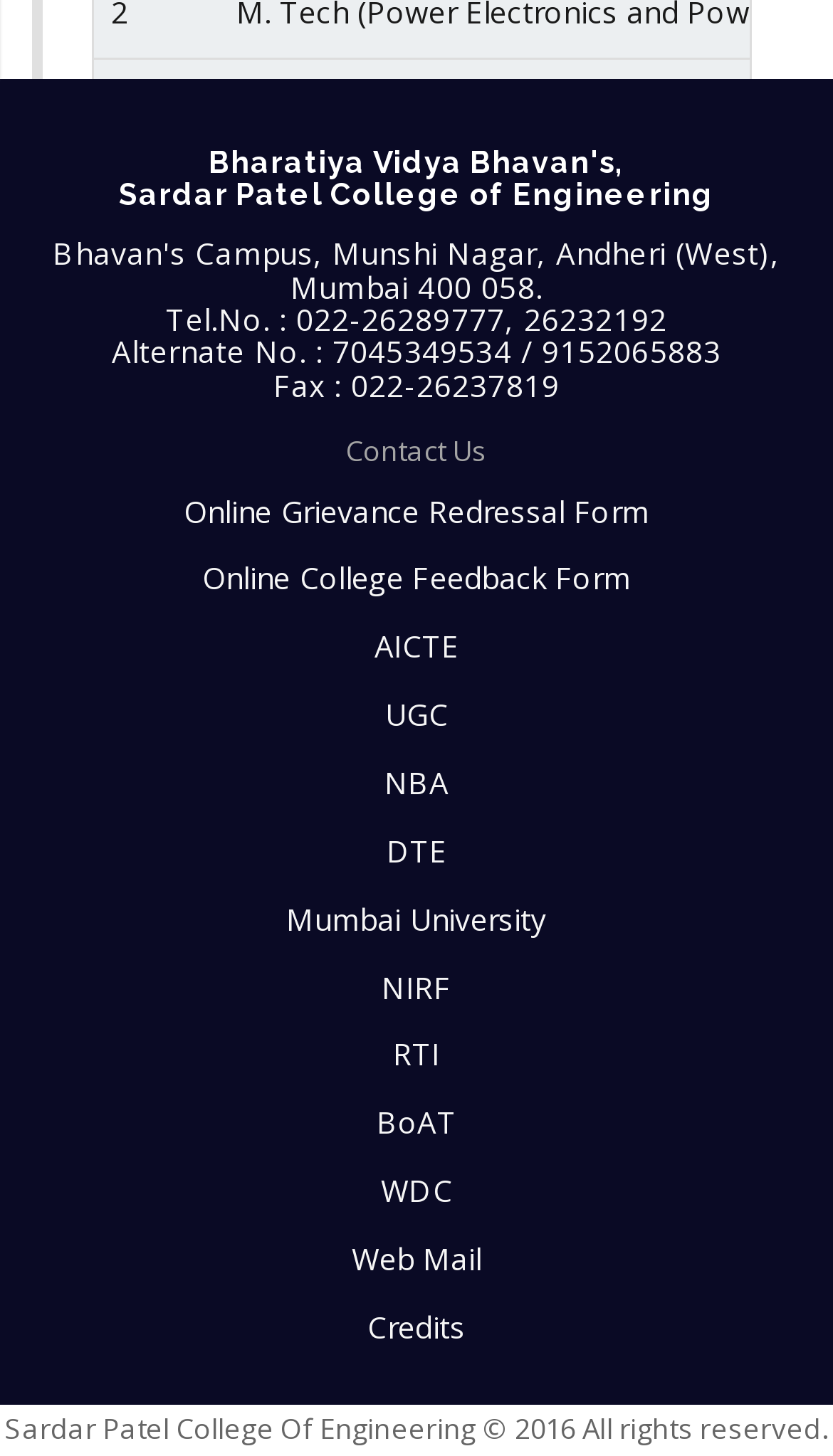What is the name of the college?
Please give a detailed answer to the question using the information shown in the image.

The name of the college can be found in the first heading element, which contains the college's name and address.